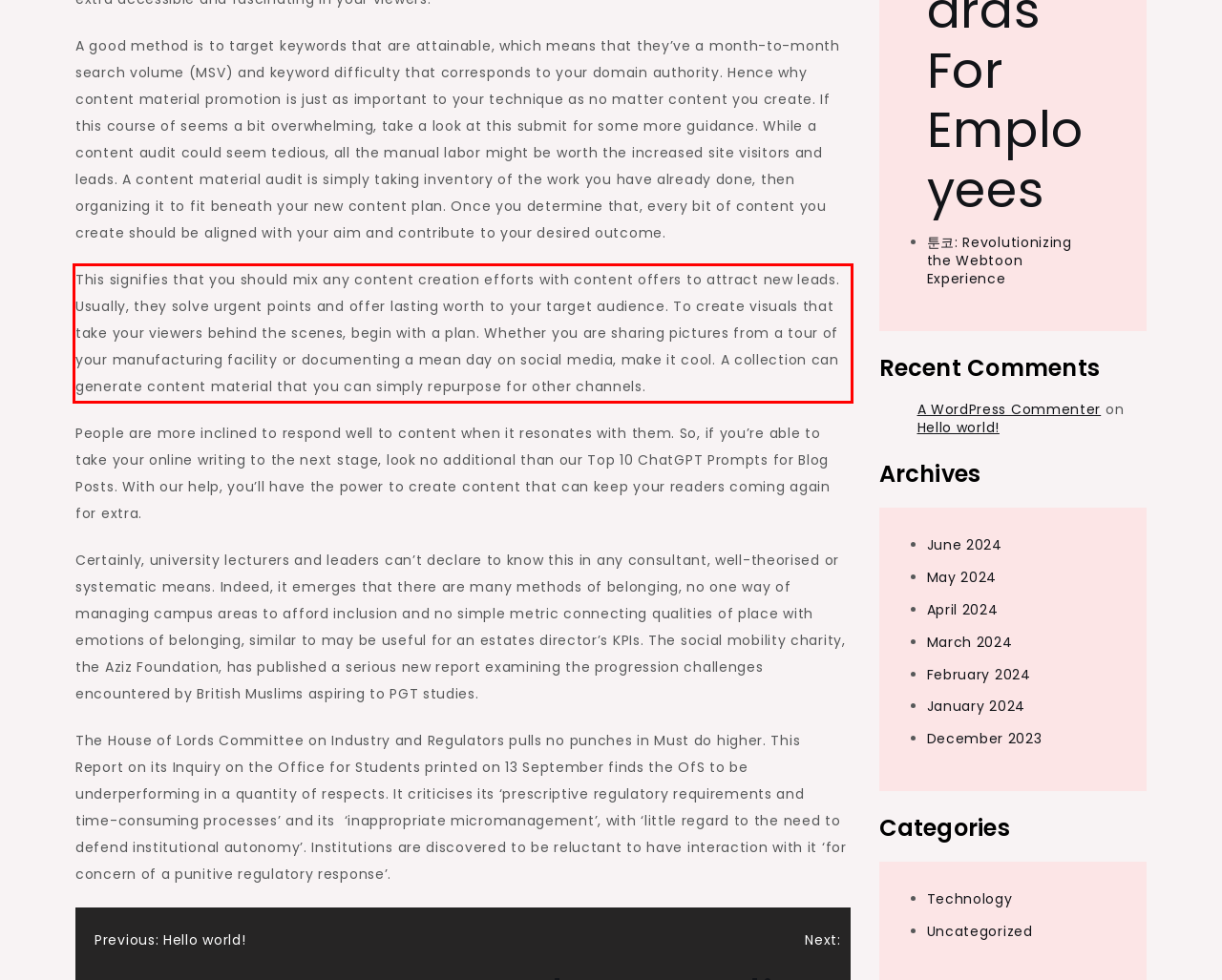Analyze the webpage screenshot and use OCR to recognize the text content in the red bounding box.

This signifies that you should mix any content creation efforts with content offers to attract new leads. Usually, they solve urgent points and offer lasting worth to your target audience. To create visuals that take your viewers behind the scenes, begin with a plan. Whether you are sharing pictures from a tour of your manufacturing facility or documenting a mean day on social media, make it cool. A collection can generate content material that you can simply repurpose for other channels.